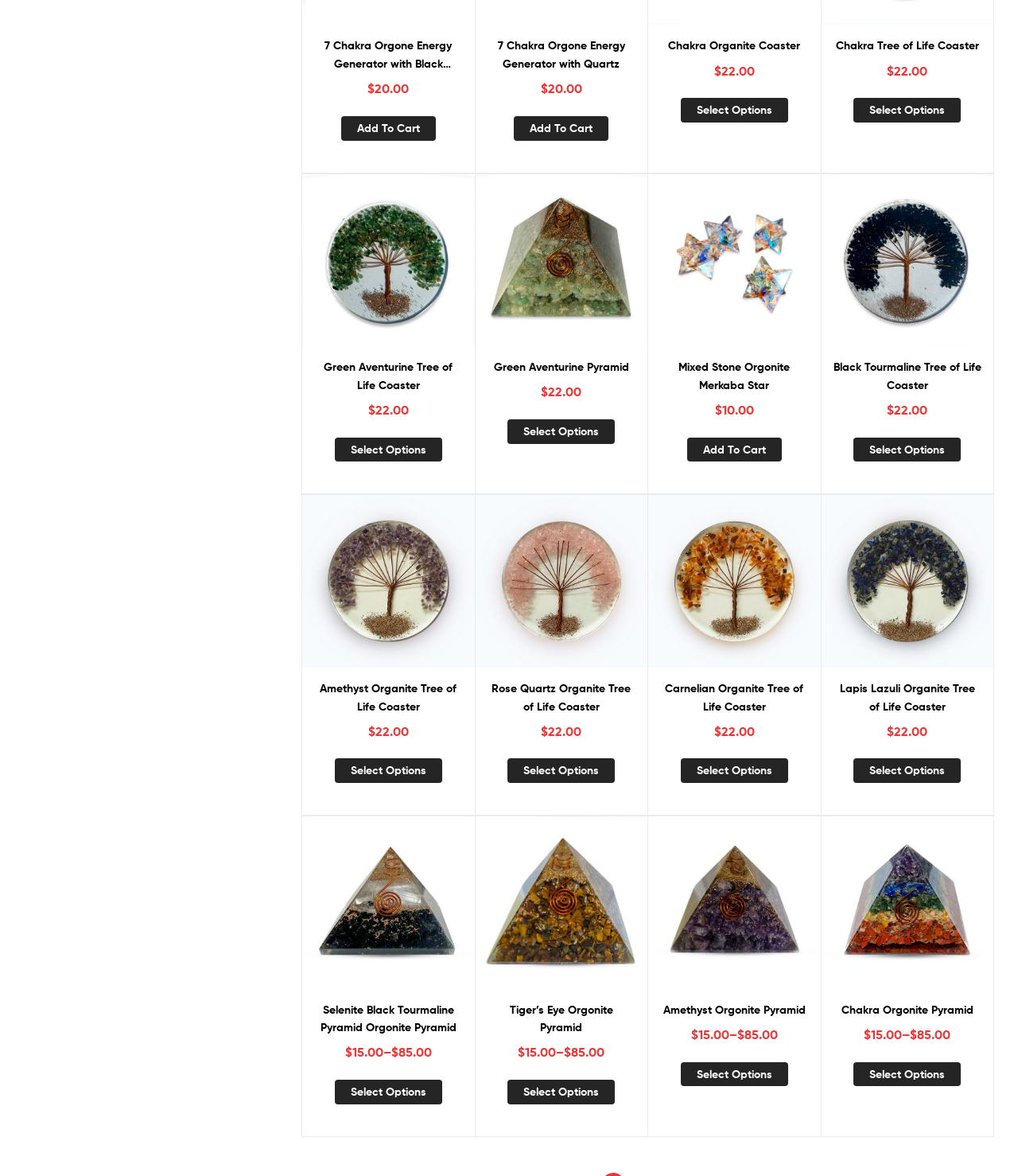Find the bounding box coordinates of the element I should click to carry out the following instruction: "Add 7 Chakra Orgone Energy Generator with Black Tourmaline to cart".

[0.335, 0.099, 0.428, 0.119]